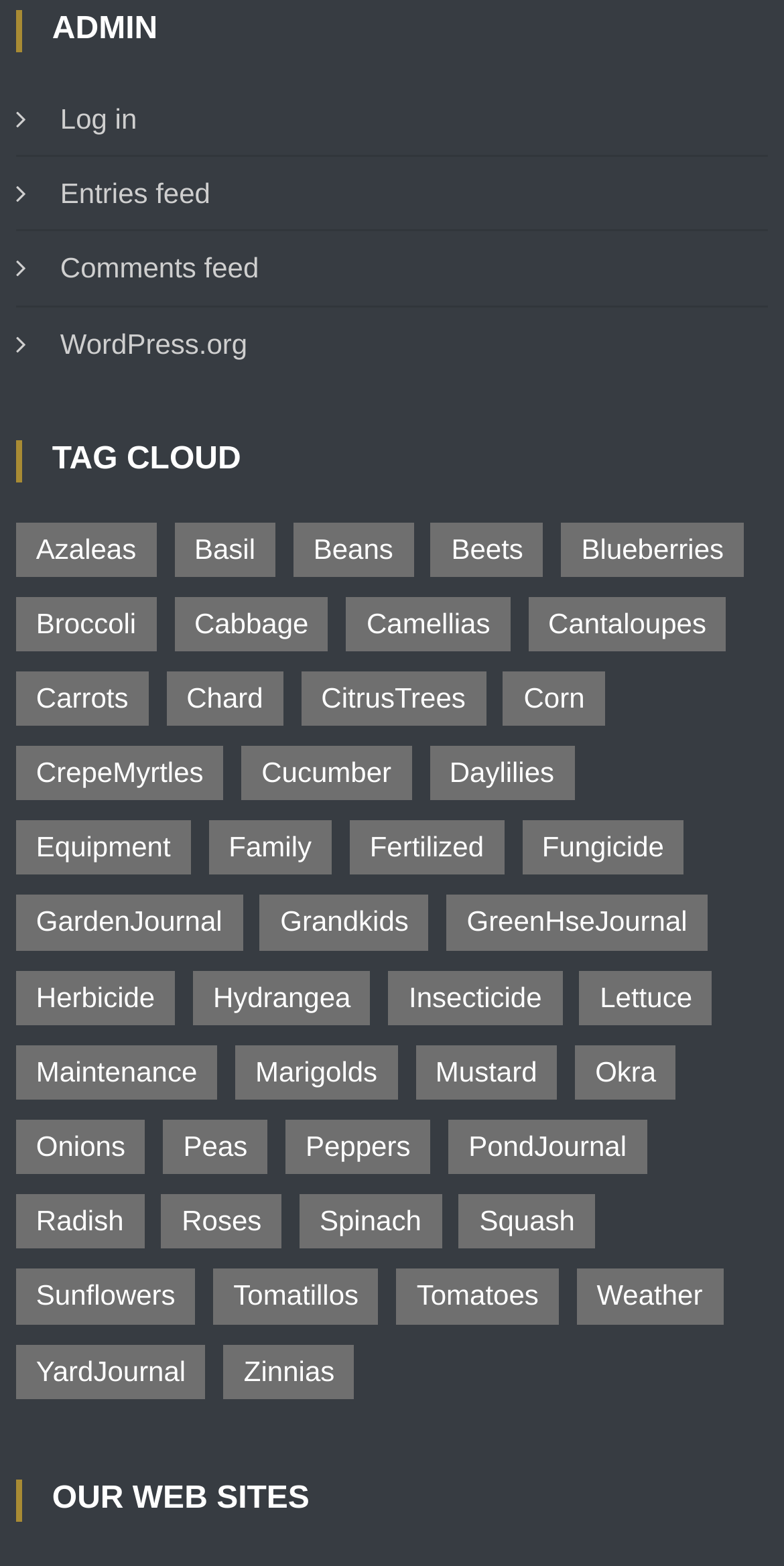Find the bounding box coordinates for the area you need to click to carry out the instruction: "Explore GardenJournal". The coordinates should be four float numbers between 0 and 1, indicated as [left, top, right, bottom].

[0.02, 0.572, 0.309, 0.607]